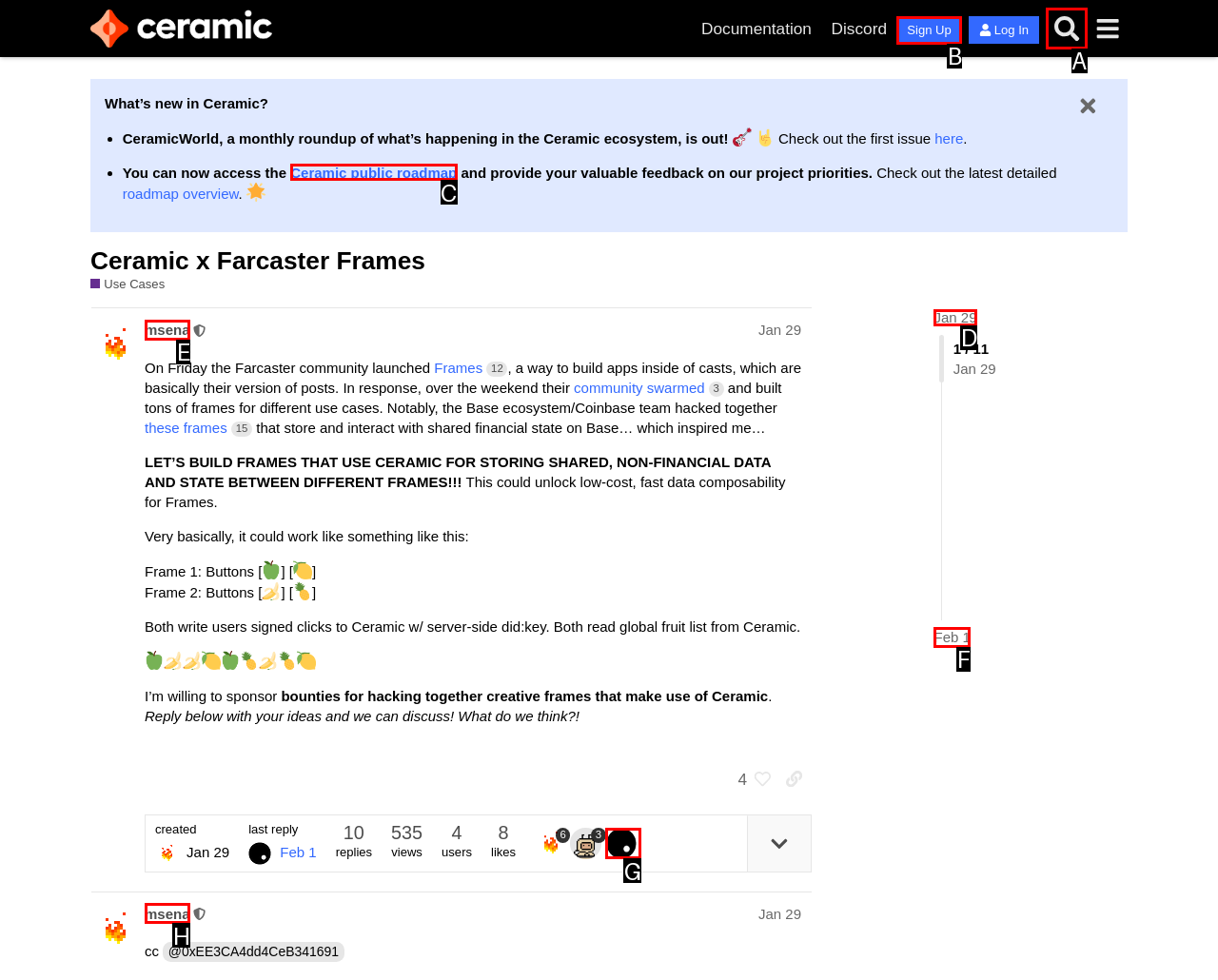Find the HTML element that matches the description: Feb 1. Answer using the letter of the best match from the available choices.

F